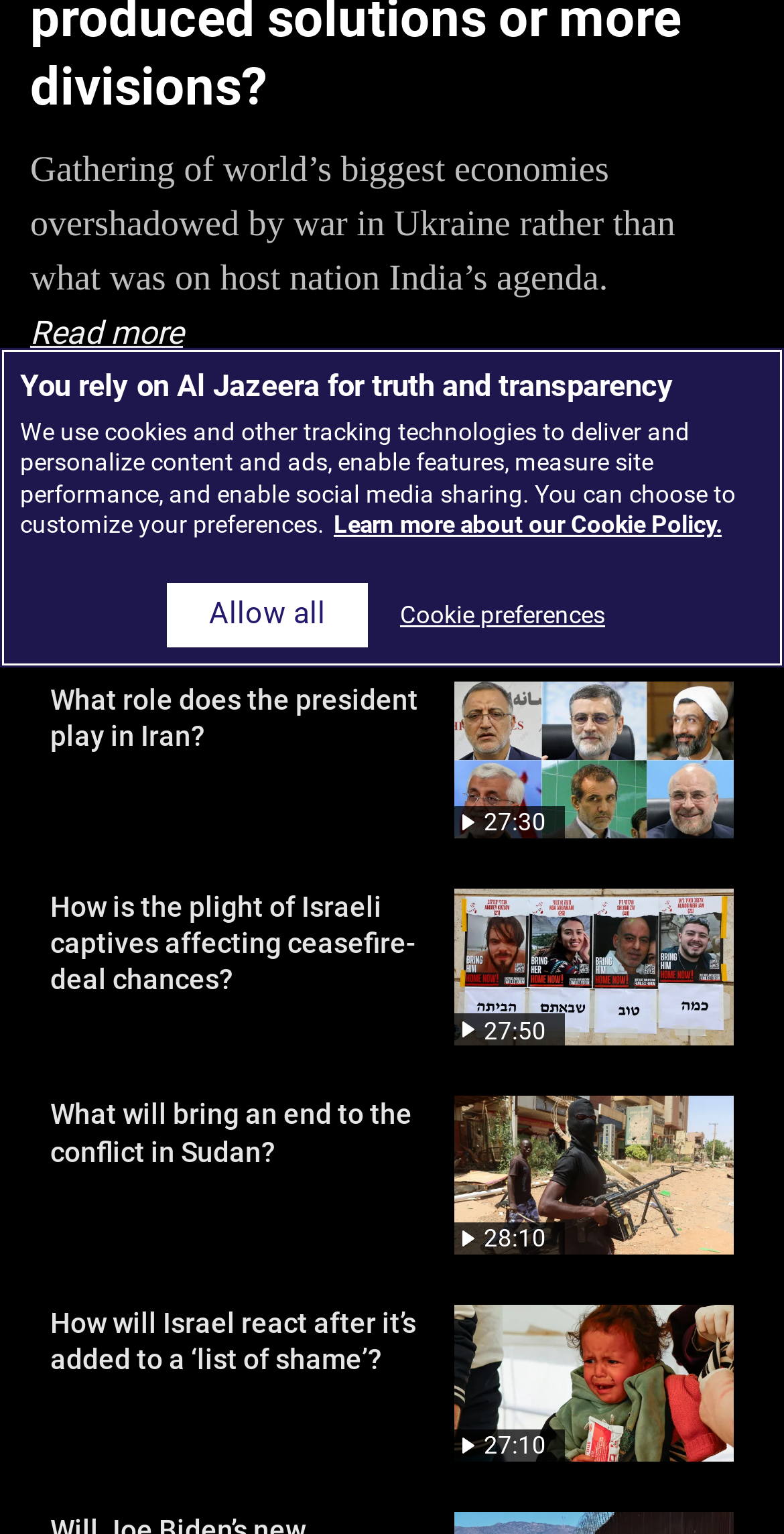Determine the bounding box of the UI component based on this description: "Read more". The bounding box coordinates should be four float values between 0 and 1, i.e., [left, top, right, bottom].

[0.038, 0.206, 0.233, 0.23]